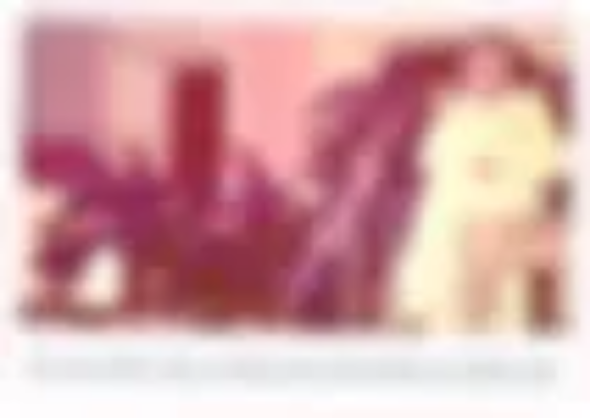What is the background of the scene?
Please provide a comprehensive and detailed answer to the question.

The caption describes the scene as having a decorative background featuring plants, which implies that the setting is likely a formal or organized event, and the plants add a touch of elegance to the surroundings.